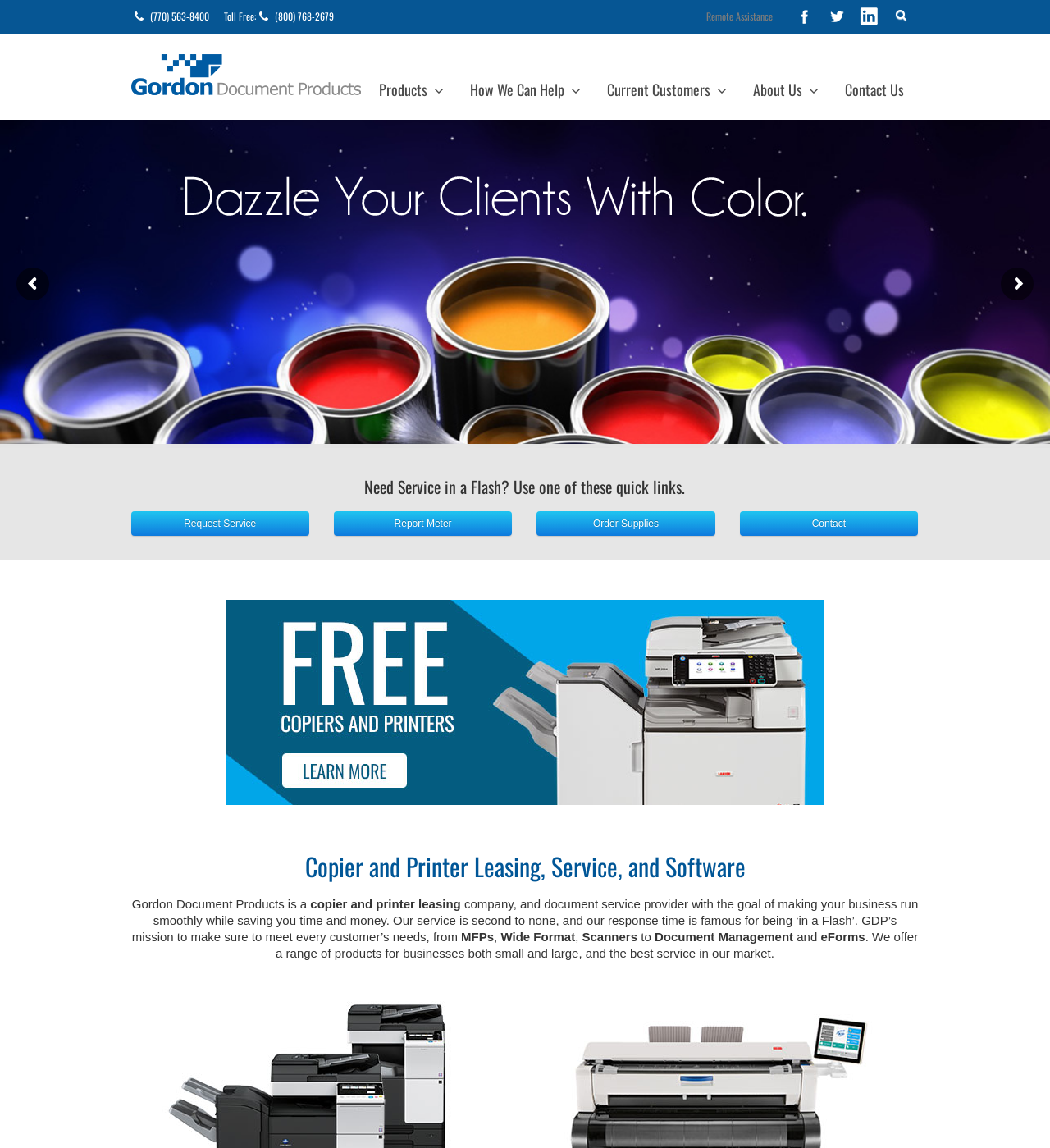Please give the bounding box coordinates of the area that should be clicked to fulfill the following instruction: "Visit Facebook page". The coordinates should be in the format of four float numbers from 0 to 1, i.e., [left, top, right, bottom].

[0.751, 0.0, 0.782, 0.029]